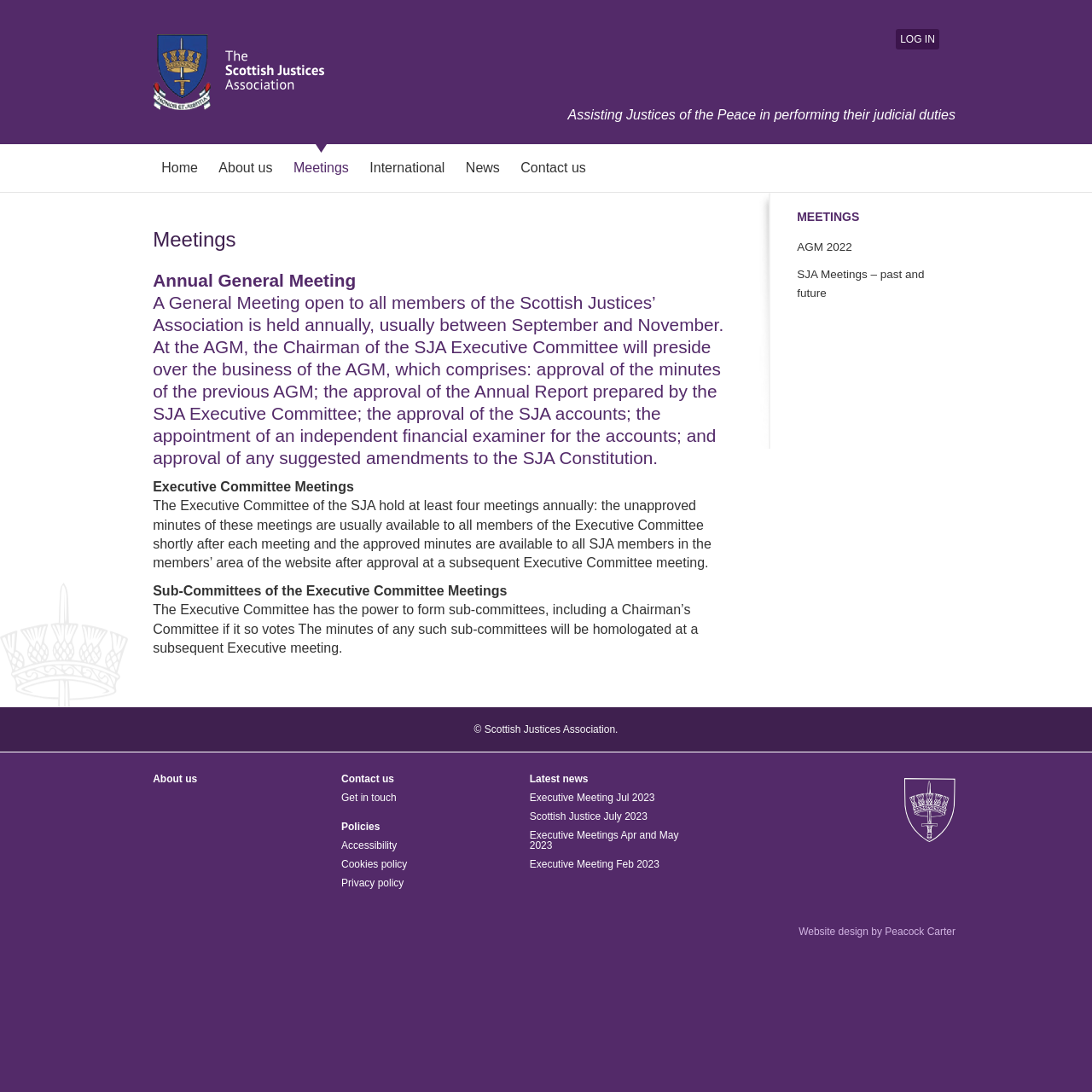Find the bounding box coordinates of the clickable area that will achieve the following instruction: "contact us".

[0.469, 0.132, 0.544, 0.176]